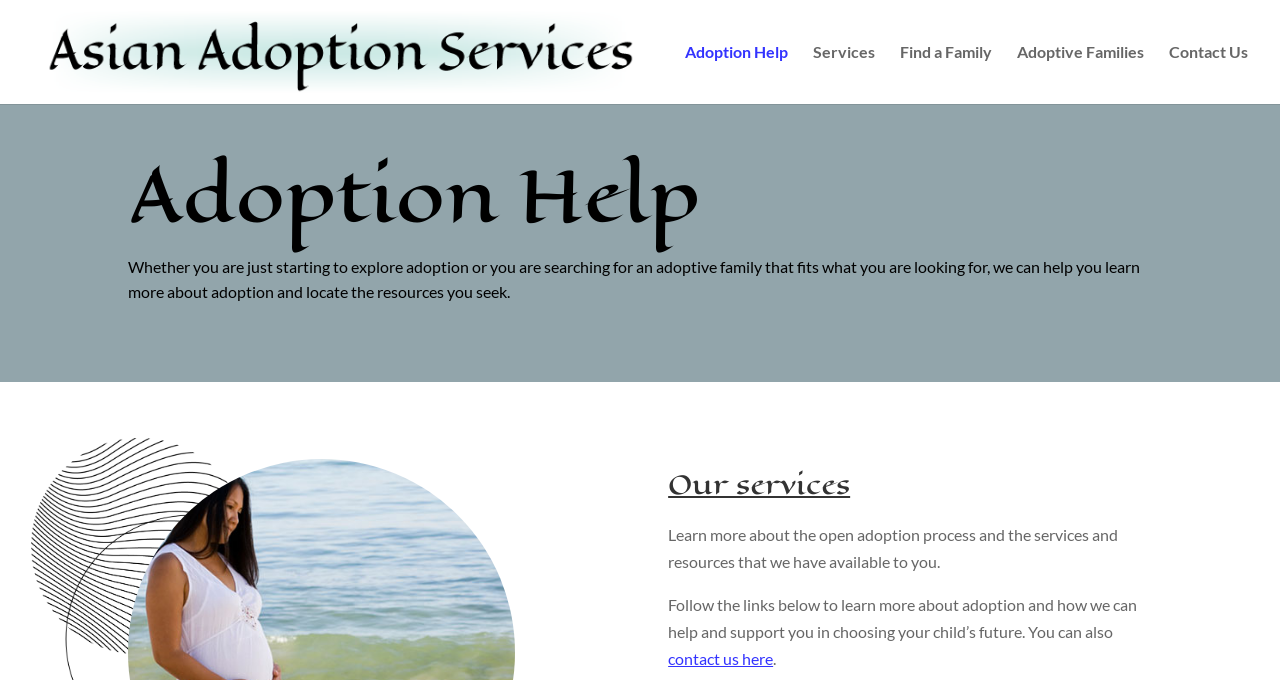Provide a thorough description of the webpage's content and layout.

The webpage is about adoption help and services, specifically focused on unplanned pregnancy. At the top left, there is a logo image of "Asian Adoption Services" with a link to the organization's homepage. Next to the logo, there are five navigation links: "Adoption Help", "Services", "Find a Family", "Adoptive Families", and "Contact Us".

Below the navigation links, there is a heading "Adoption Help" that spans across the top of the page. Underneath, there is a paragraph of text that explains the organization's role in helping individuals explore adoption and find resources.

Further down, there is a section titled "Our services" that occupies the right half of the page. This section has a link to learn more about the open adoption process and the services provided by the organization. Below the link, there are two paragraphs of text that describe the resources available and encourage visitors to learn more about adoption and contact the organization for support.

At the very bottom of the page, there is a link to "contact us here" that allows visitors to get in touch with the organization. Overall, the webpage is designed to provide information and resources for individuals seeking adoption help and services.